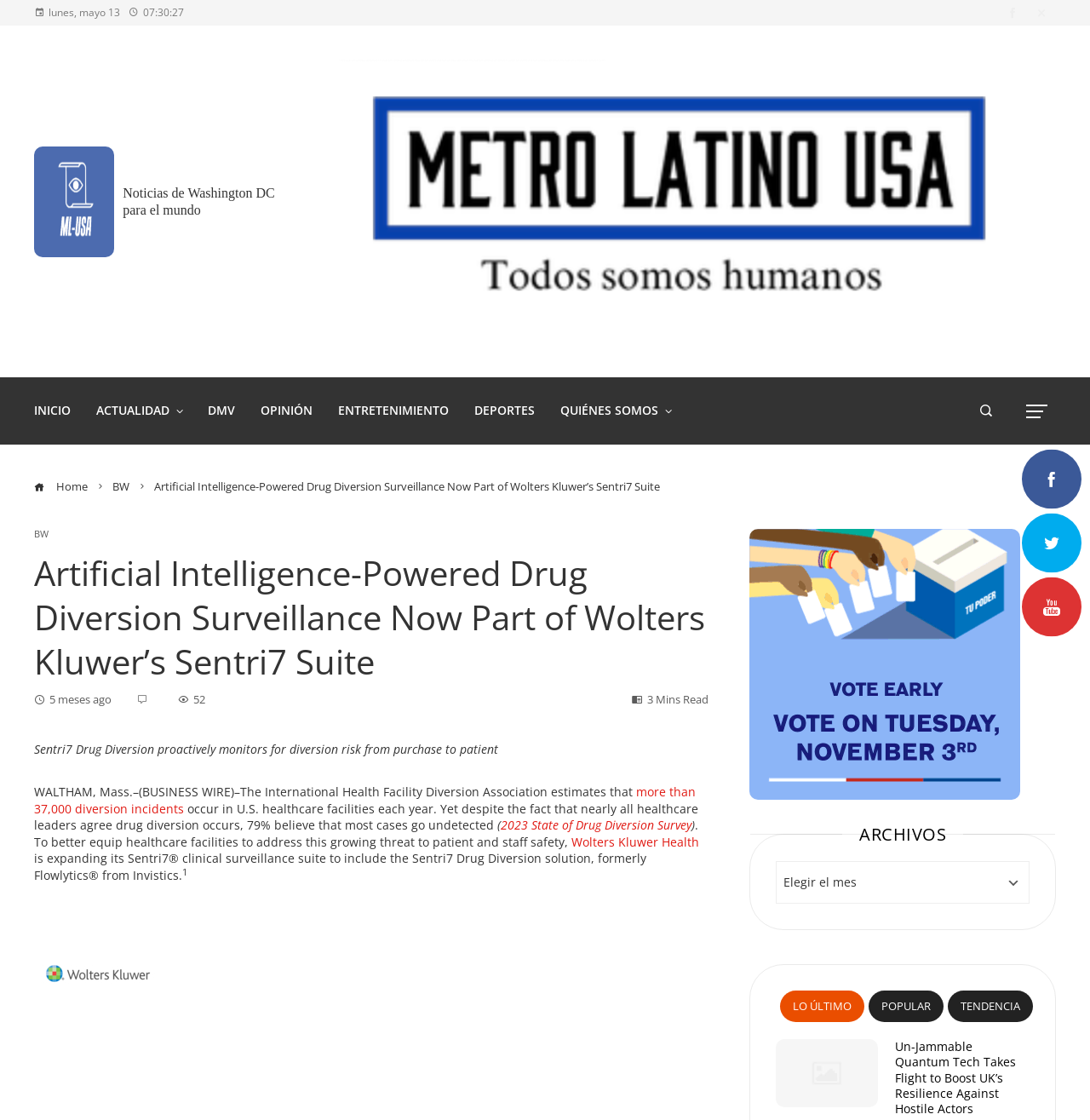Determine the bounding box for the UI element as described: "more than 37,000 diversion incidents". The coordinates should be represented as four float numbers between 0 and 1, formatted as [left, top, right, bottom].

[0.031, 0.7, 0.638, 0.729]